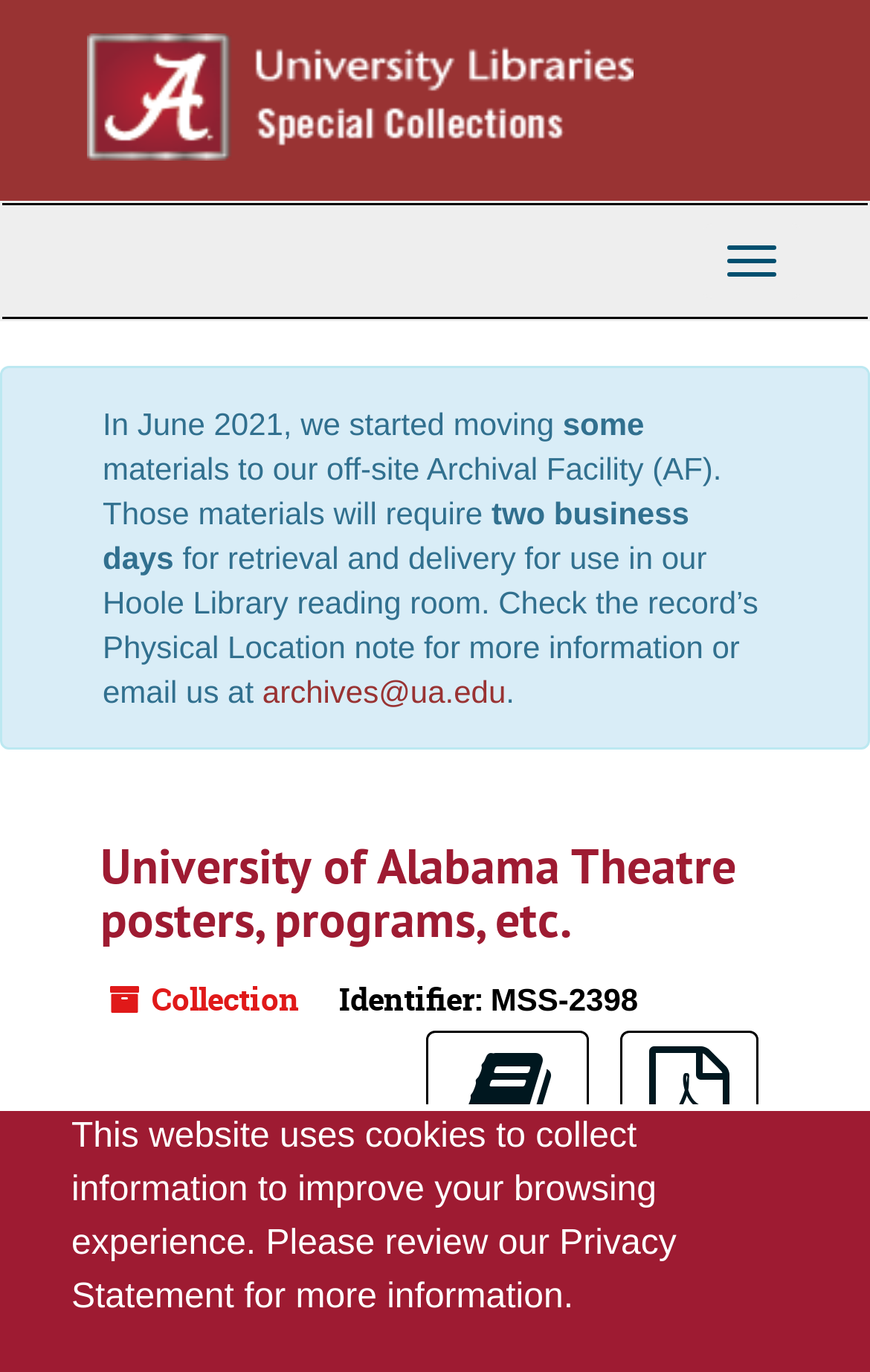Identify the bounding box coordinates for the UI element described as: "translation missing: en.navbar.toggle_navigation". The coordinates should be provided as four floats between 0 and 1: [left, top, right, bottom].

[0.808, 0.163, 0.921, 0.218]